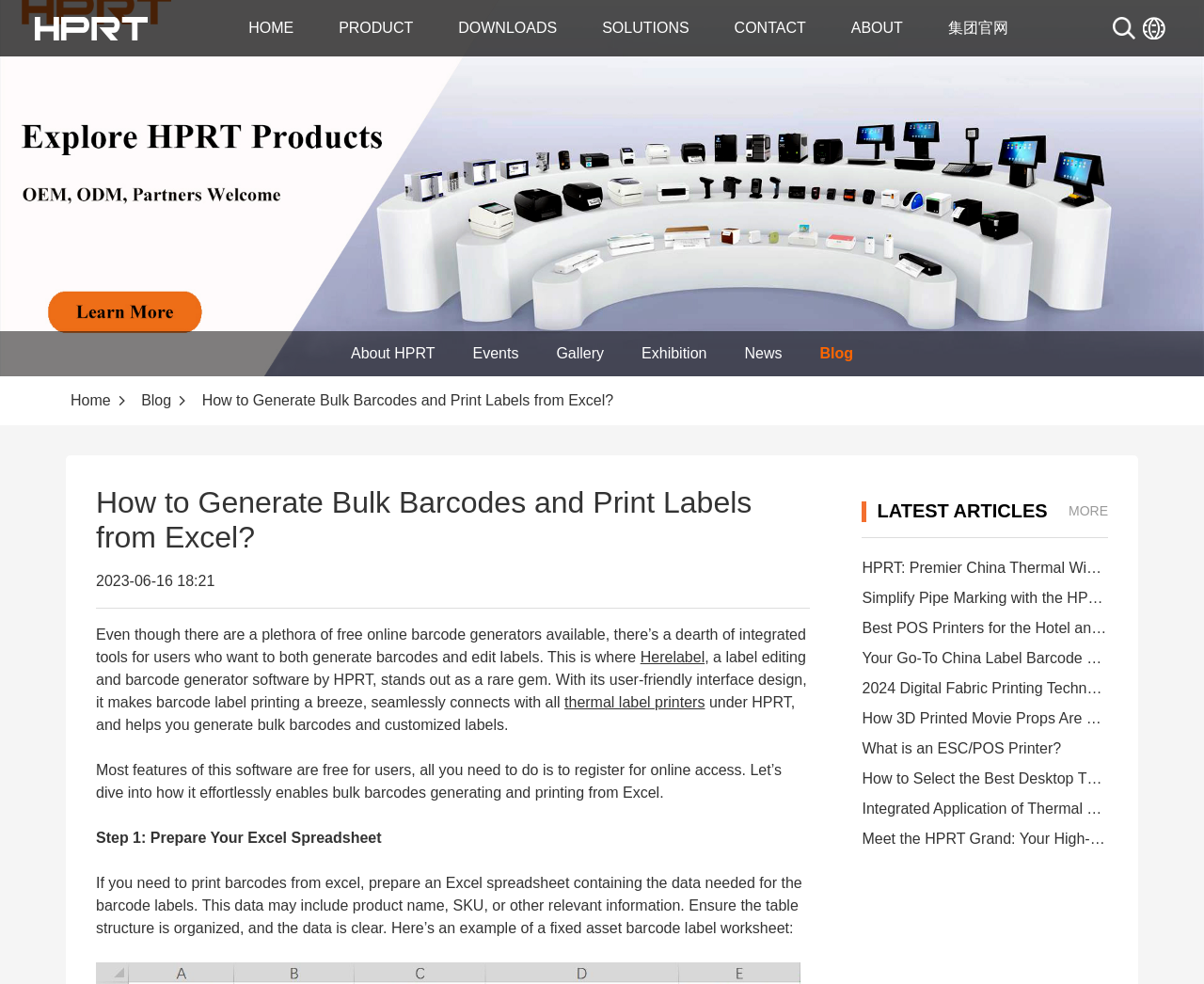Generate a thorough caption detailing the webpage content.

This webpage is about generating bulk barcodes and printing labels from Excel using Herelabel, a label editing and barcode generator software by HPRT. At the top, there is a navigation menu with links to "HOME", "PRODUCT", "DOWNLOADS", "SOLUTIONS", and "CONTACT". Below the navigation menu, there are links to various industries, such as "Catering Industry", "Retail Industry", and "Logistics Industry". 

On the left side, there is a sidebar with links to "About HPRT", "Events", "Gallery", and other related pages. At the top of the sidebar, there is a link to "HPRT" with an accompanying image.

The main content of the webpage is a step-by-step guide on how to generate bulk barcodes and print labels from Excel using Herelabel. The guide starts with a heading "How to Generate Bulk Barcodes and Print Labels from Excel?" followed by a brief introduction to the software. The introduction explains that Herelabel is a rare gem among integrated tools for generating barcodes and editing labels, and it seamlessly connects with thermal label printers.

The guide then proceeds to explain the steps to prepare an Excel spreadsheet, generate bulk barcodes, and print labels. Each step is accompanied by a brief description and example. At the bottom of the page, there is a section titled "LATEST ARTICLES" with a link to "MORE" and an article titled "What is an ESC/POS Printer?".